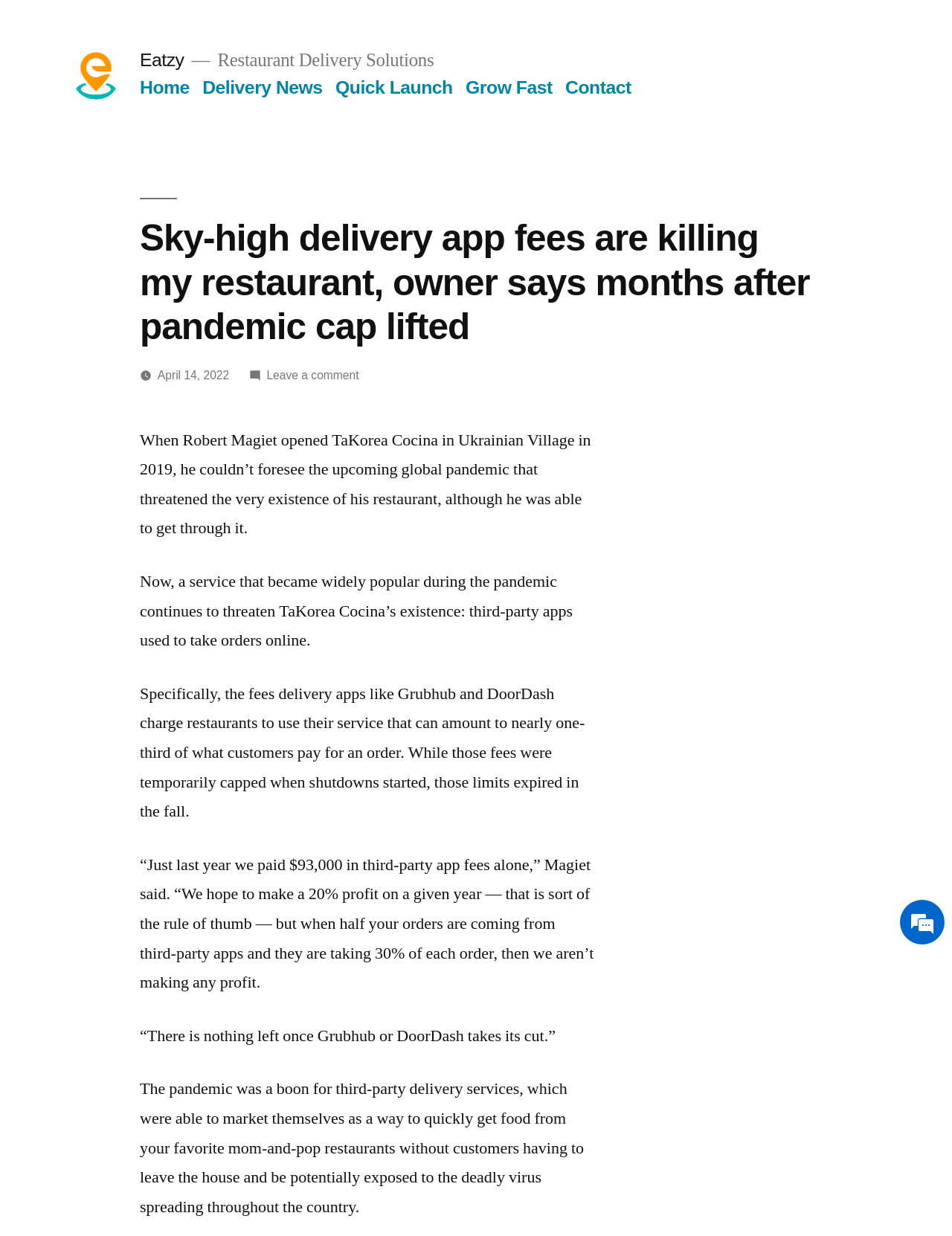What percentage of profit does the restaurant hope to make?
Make sure to answer the question with a detailed and comprehensive explanation.

According to the text, the restaurant hopes to make a 20% profit on a given year, which is mentioned as a rule of thumb.